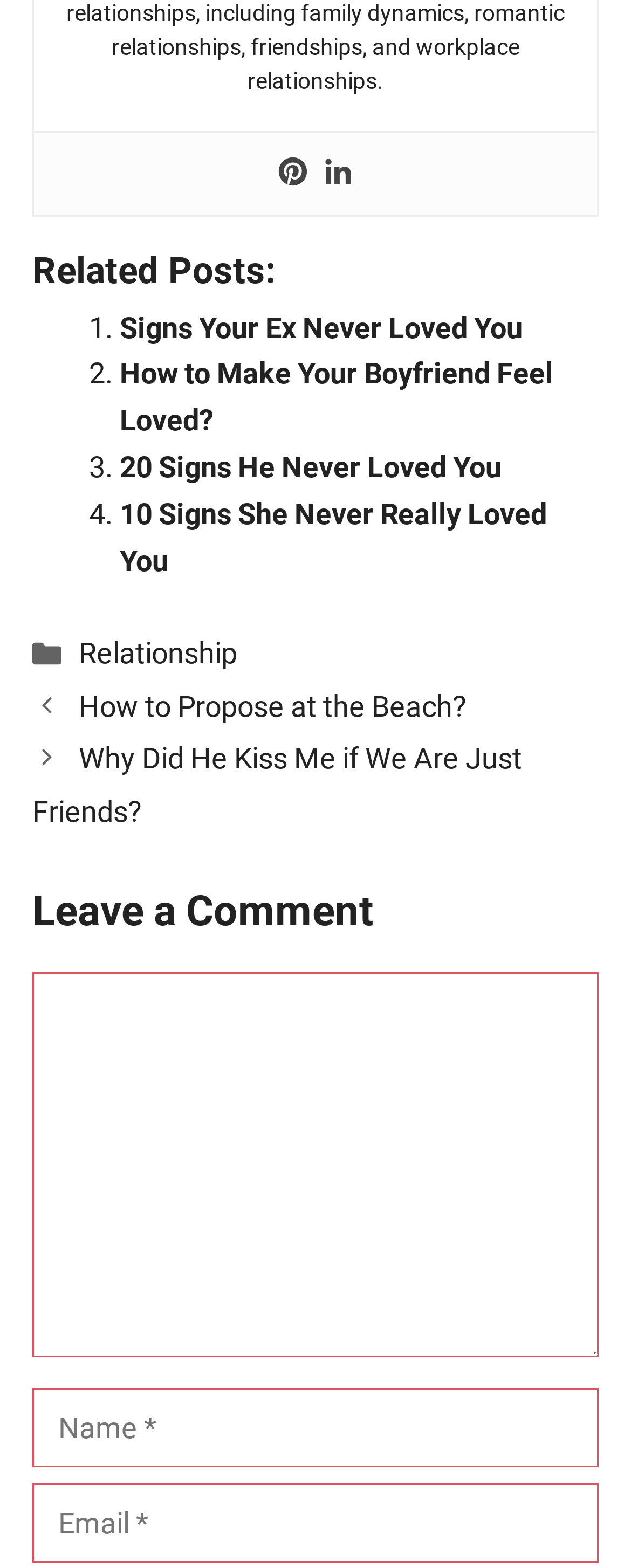Using the webpage screenshot, locate the HTML element that fits the following description and provide its bounding box: "parent_node: Comment name="author" placeholder="Name *"".

[0.051, 0.885, 0.949, 0.936]